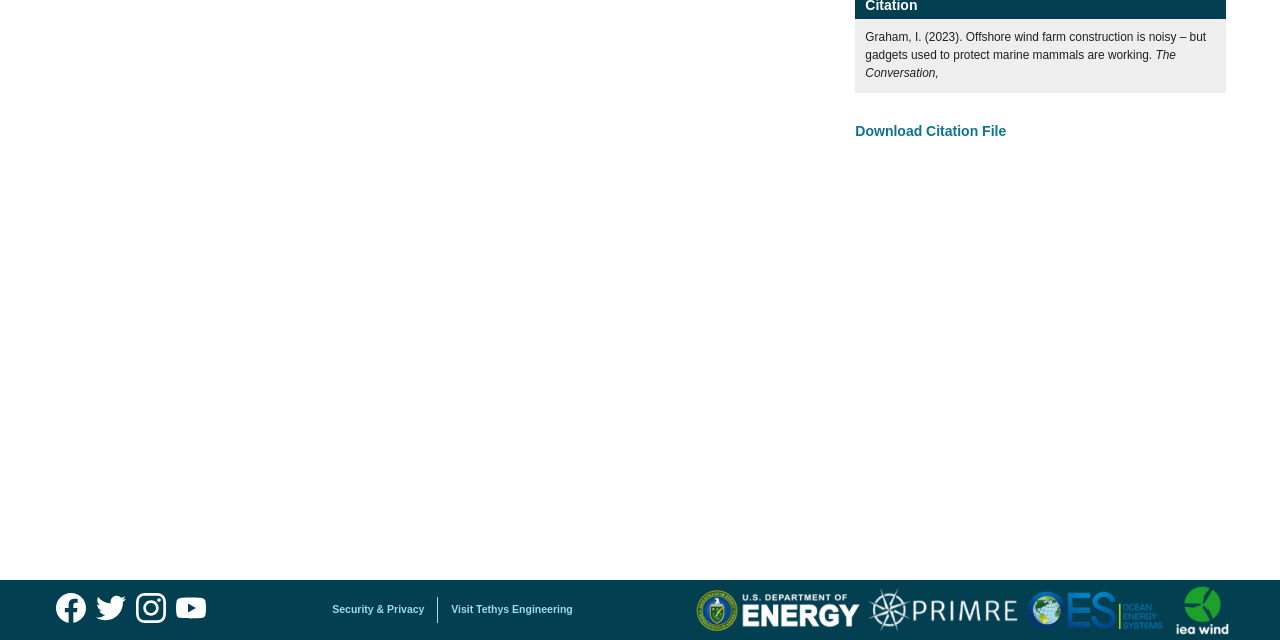Identify the bounding box coordinates for the UI element described as: "Twitter logo".

[0.071, 0.91, 0.102, 0.996]